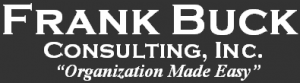What is the tagline of the company?
From the details in the image, provide a complete and detailed answer to the question.

The tagline is located below the company name and conveys the essence of the business, implying that the company's mission is to simplify organizational challenges for its clients.